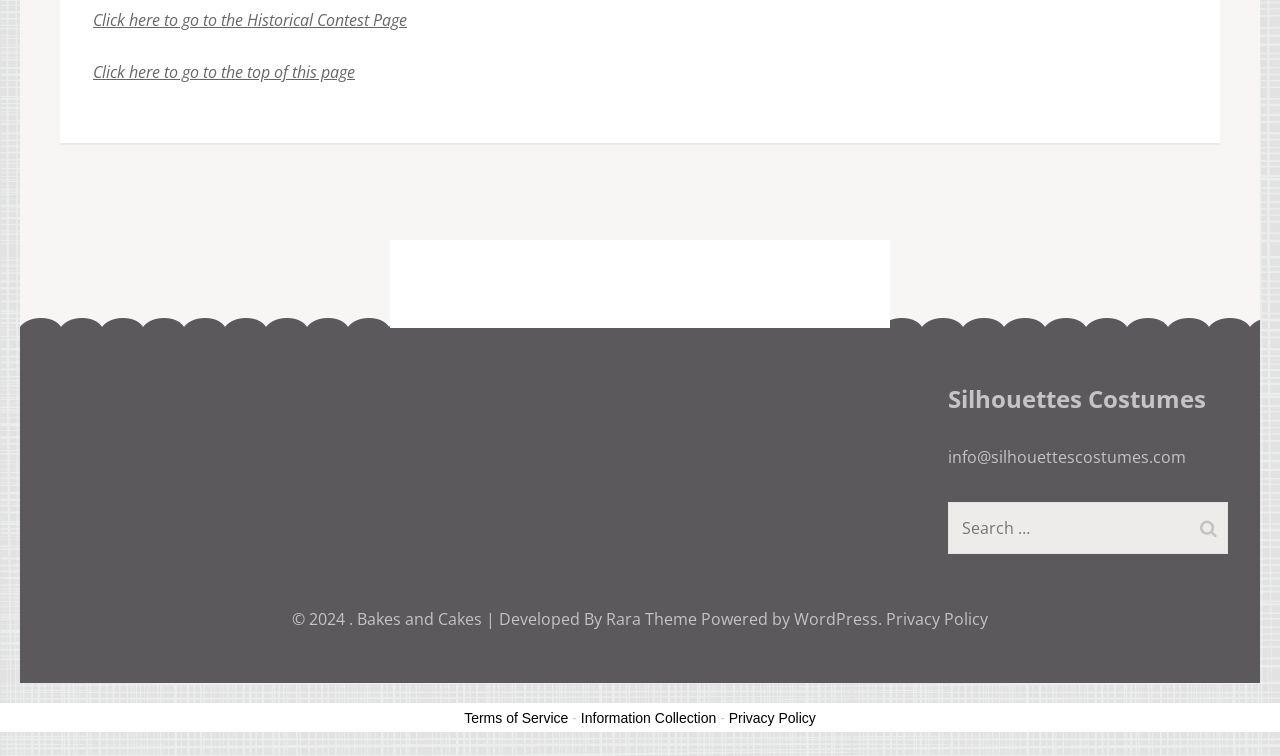Please provide the bounding box coordinates for the element that needs to be clicked to perform the following instruction: "Contact via email". The coordinates should be given as four float numbers between 0 and 1, i.e., [left, top, right, bottom].

[0.741, 0.59, 0.927, 0.619]